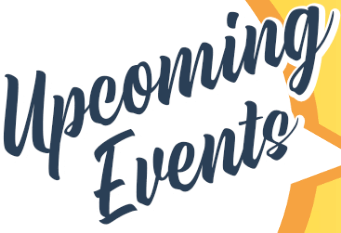Use the information in the screenshot to answer the question comprehensively: What is the purpose of the visual?

The purpose of the visual is to highlight the opportunities for residents and visitors in Jasper, Indiana, to engage with local happenings, inviting people to discover and participate in various events scheduled in the area.